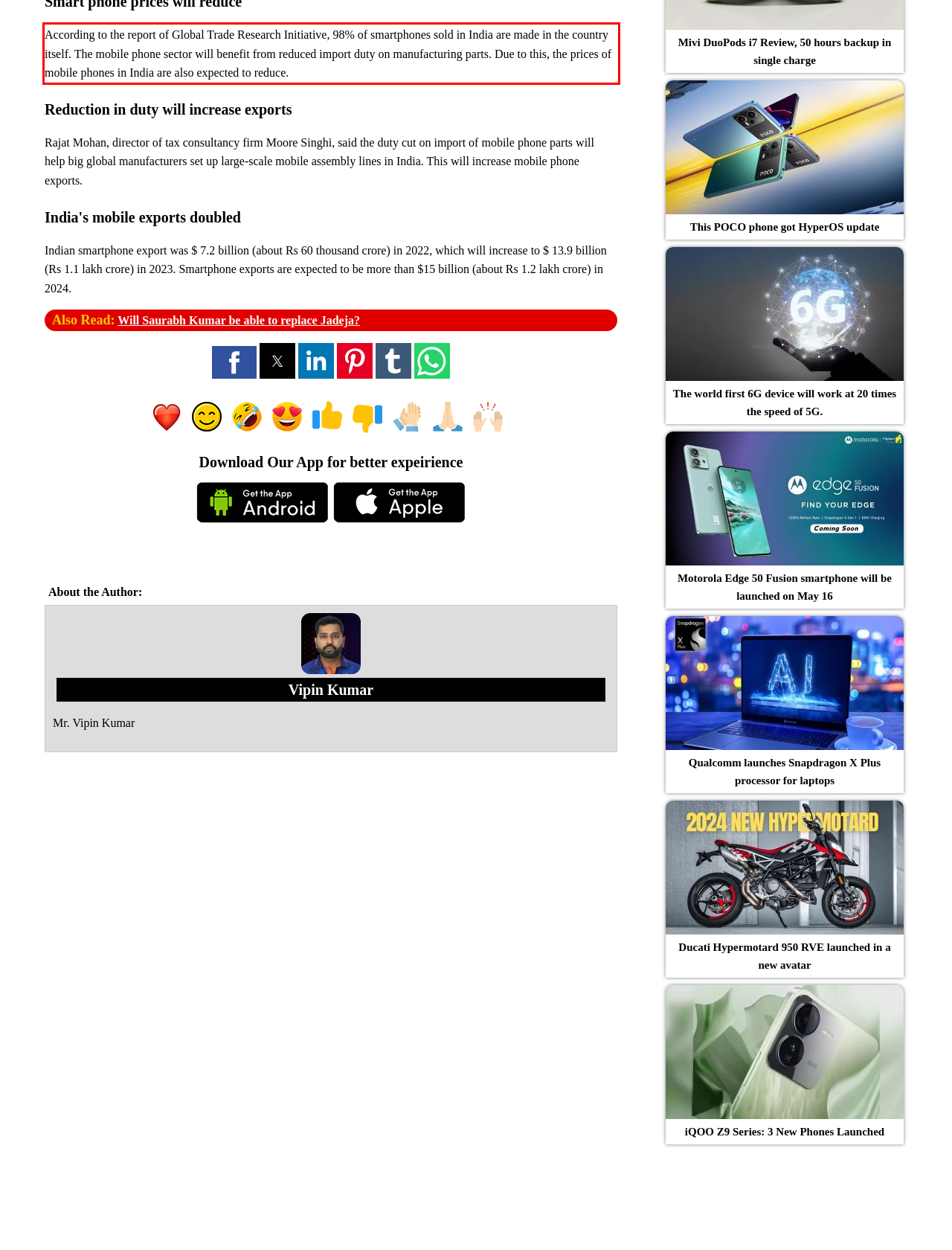You are provided with a screenshot of a webpage containing a red bounding box. Please extract the text enclosed by this red bounding box.

According to the report of Global Trade Research Initiative, 98% of smartphones sold in India are made in the country itself. The mobile phone sector will benefit from reduced import duty on manufacturing parts. Due to this, the prices of mobile phones in India are also expected to reduce.